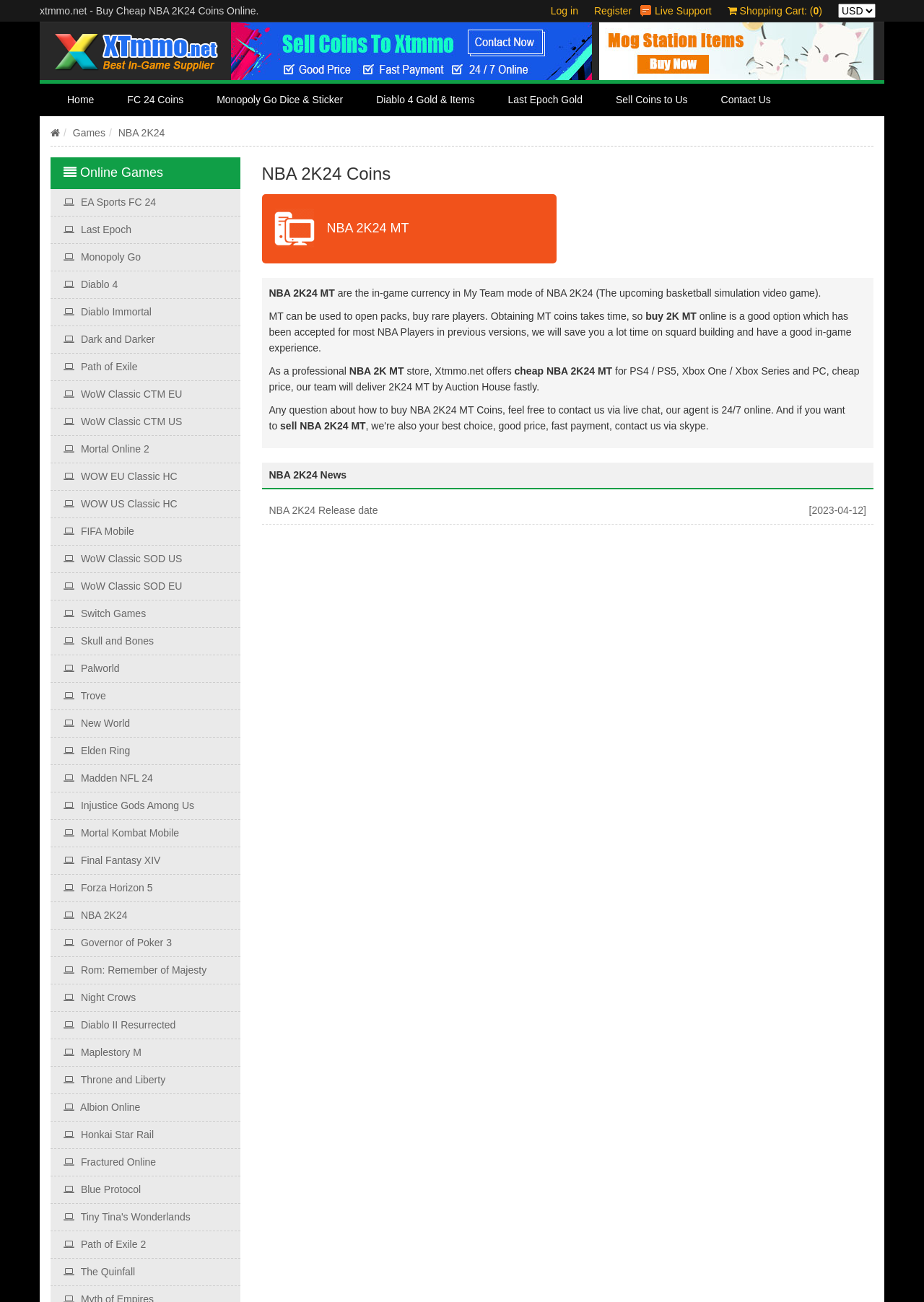Write an elaborate caption that captures the essence of the webpage.

This webpage is an online store for buying and selling in-game currency, specifically NBA 2K24 MT coins. At the top of the page, there are several links for logging in, registering, and accessing live support. A shopping cart icon with a "0" indicator is also present. 

Below the top navigation, there is a banner with the website's name, "xtmmo.net", and a tagline "Buy Cheap NBA 2K24 Coins Online." 

The main content of the page is divided into two sections. On the left side, there is a list of links to various online games, including NBA 2K24, EA Sports FC 24, Last Epoch, and many others. 

On the right side, there is a section dedicated to NBA 2K24 coins. The heading "NBA 2K24 Coins" is followed by a brief description of the in-game currency and its uses. The text explains that obtaining MT coins takes time and suggests buying them online as a convenient option. The website, Xtmmo.net, is presented as a professional NBA 2K MT store that offers cheap NBA 2K24 MT coins for PS4, PS5, Xbox One, Xbox Series, and PC, with fast delivery through the Auction House. The section also invites customers to contact the website's support team via live chat for any questions or to sell their NBA 2K24 MT coins.